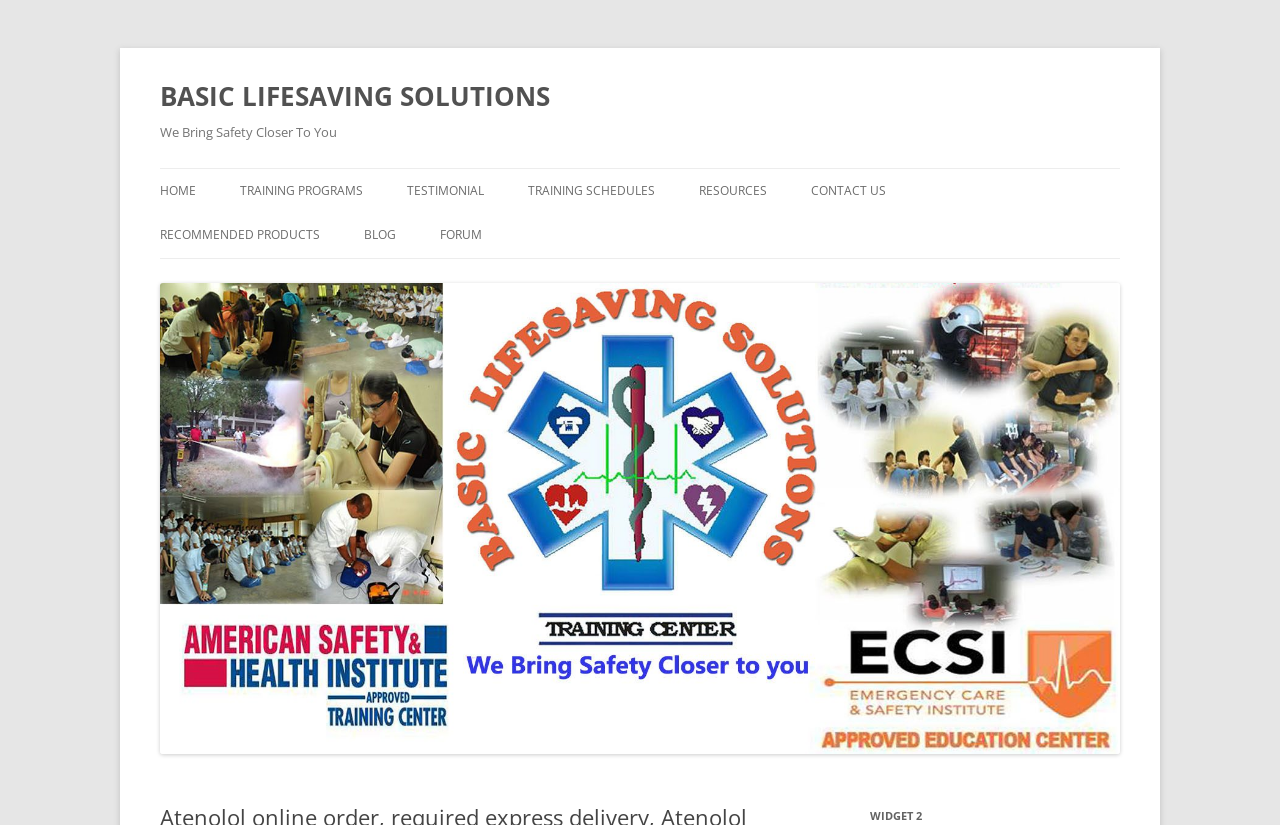Please provide a short answer using a single word or phrase for the question:
What is the name of the organization?

BASIC LIFESAVING SOLUTIONS